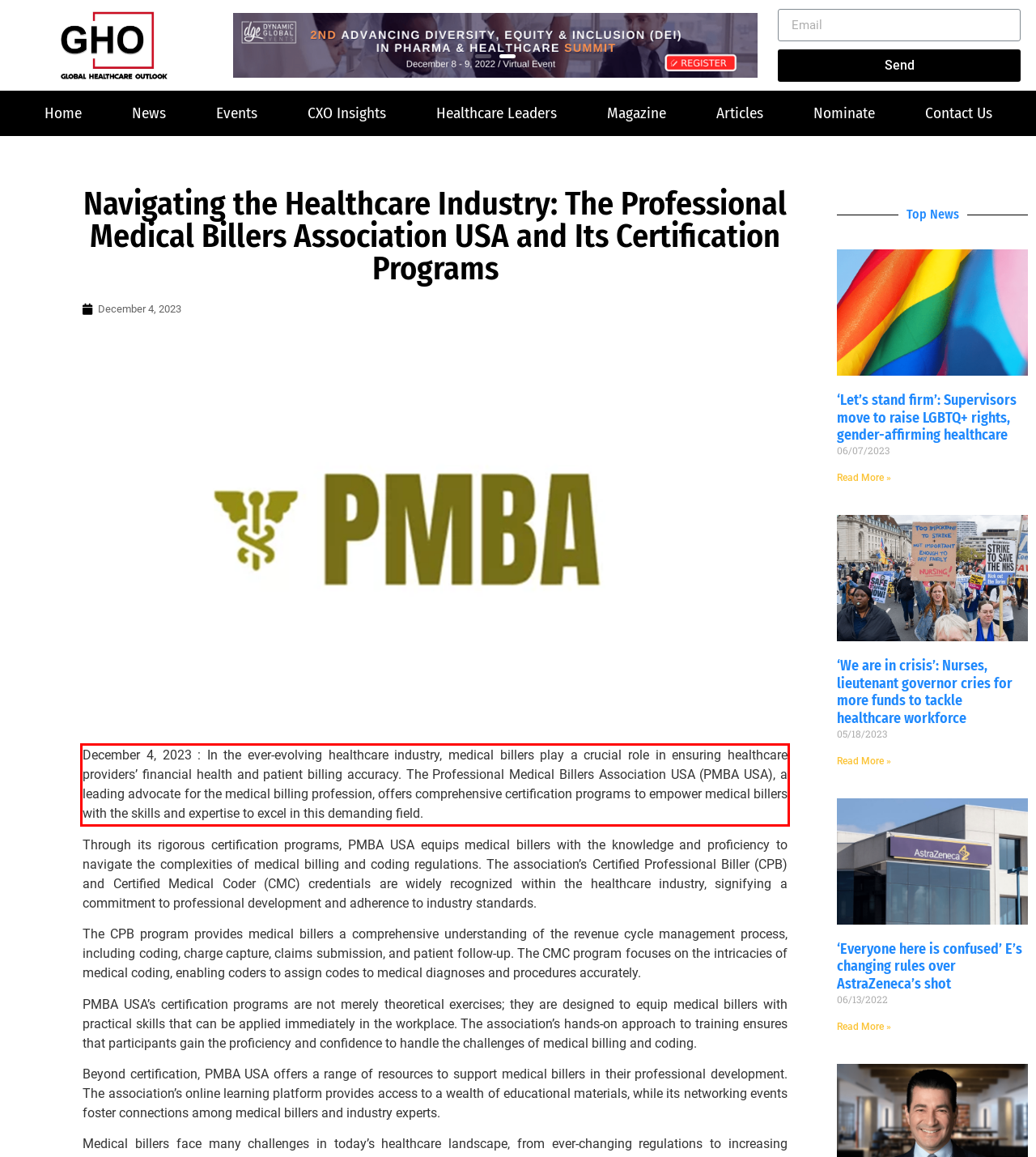Please perform OCR on the text content within the red bounding box that is highlighted in the provided webpage screenshot.

December 4, 2023 : In the ever-evolving healthcare industry, medical billers play a crucial role in ensuring healthcare providers’ financial health and patient billing accuracy. The Professional Medical Billers Association USA (PMBA USA), a leading advocate for the medical billing profession, offers comprehensive certification programs to empower medical billers with the skills and expertise to excel in this demanding field.